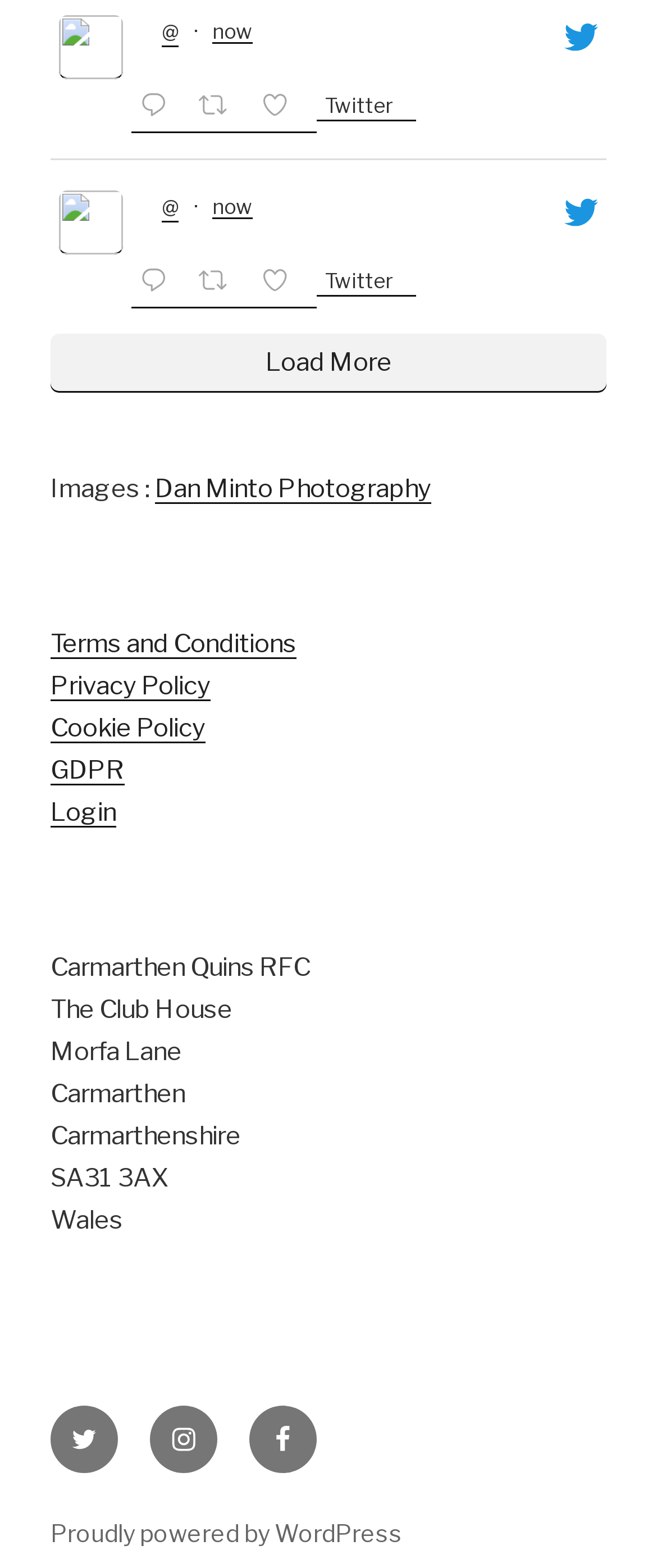Please locate the clickable area by providing the bounding box coordinates to follow this instruction: "Load more".

[0.077, 0.213, 0.923, 0.25]